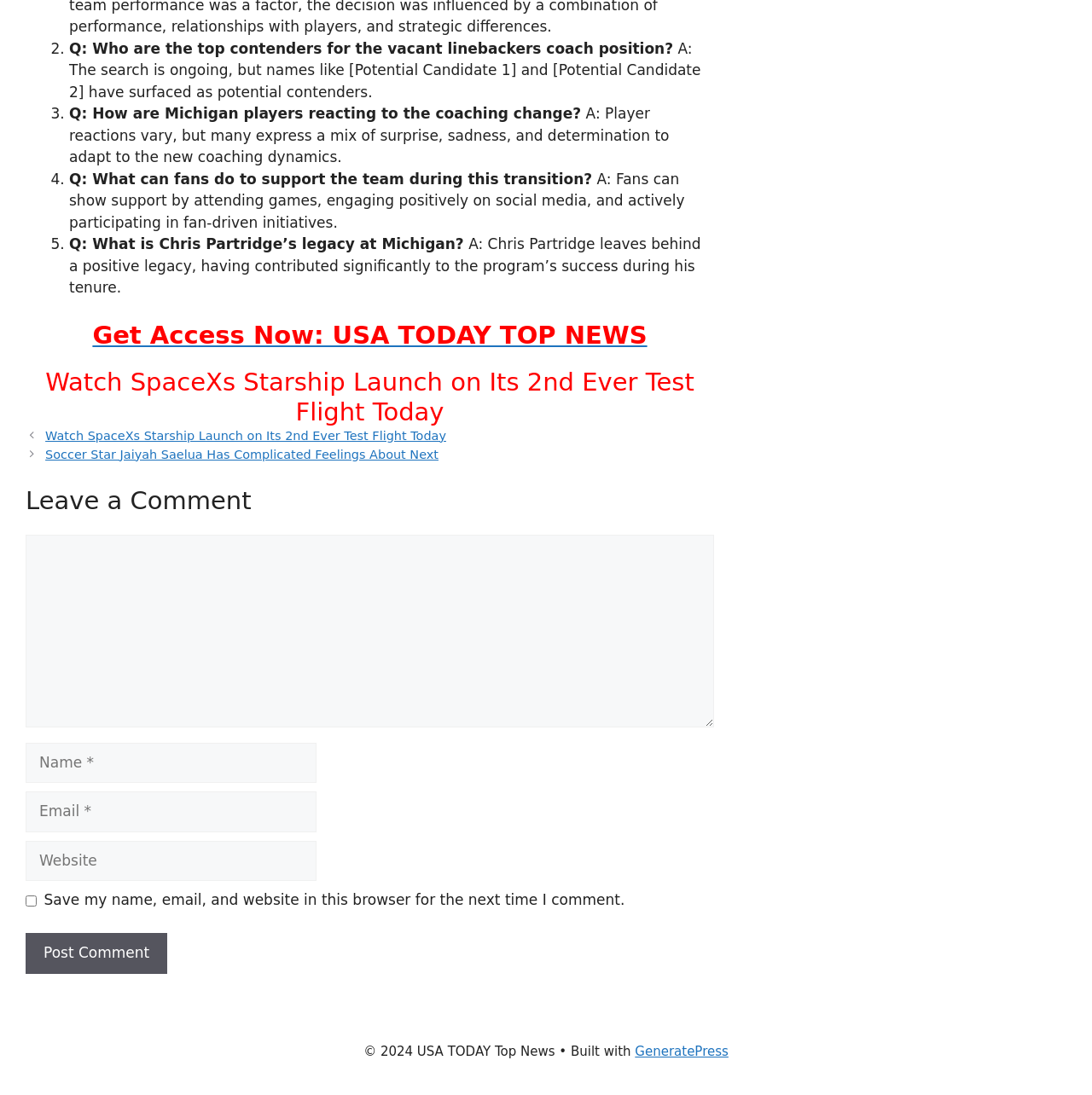What is the name of the news organization mentioned in the webpage?
Based on the screenshot, provide your answer in one word or phrase.

USA TODAY